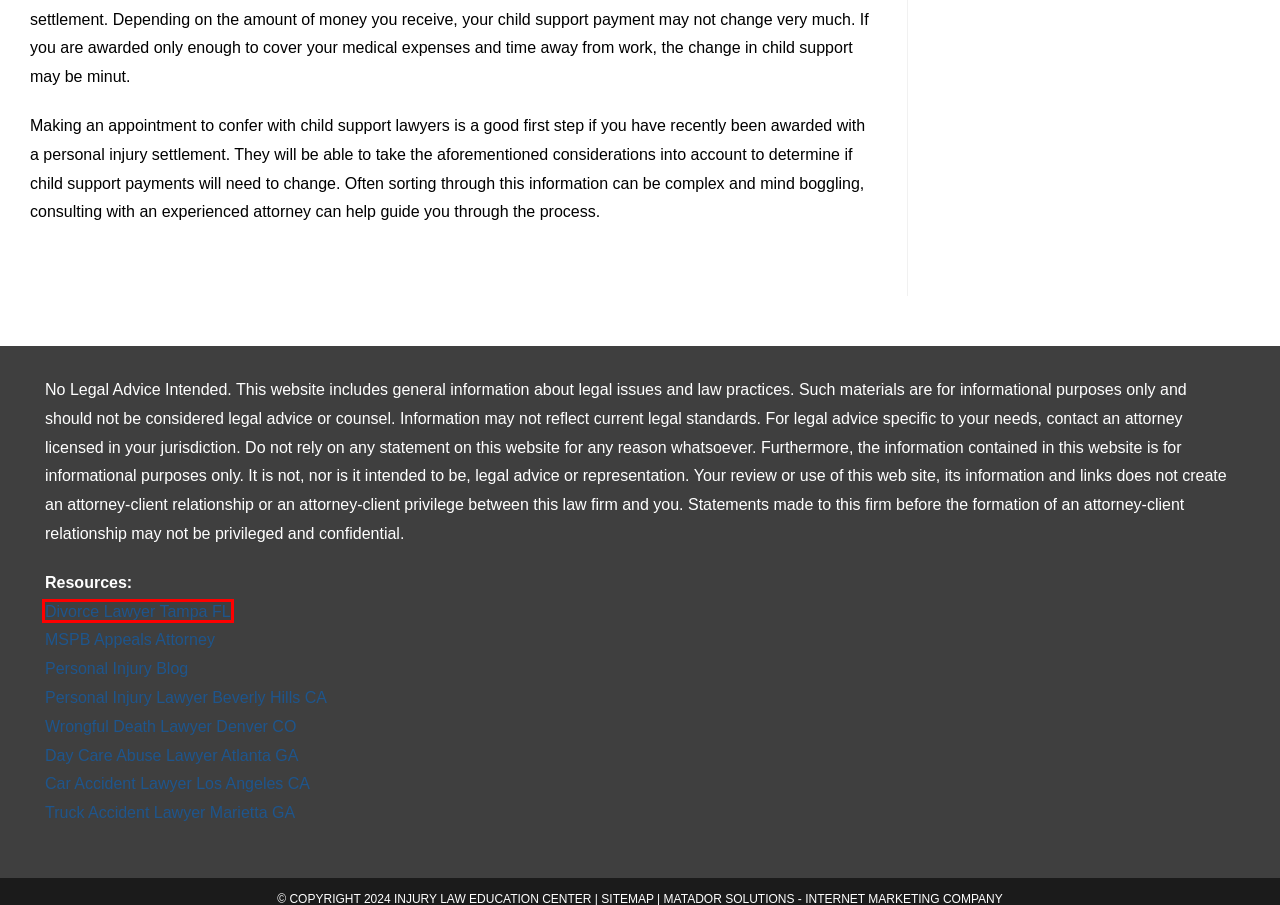You are given a screenshot of a webpage with a red rectangle bounding box around an element. Choose the best webpage description that matches the page after clicking the element in the bounding box. Here are the candidates:
A. Personal Injury Lawyer Beverly Hills, CA - Seber Bulger Law
B. Blog | Wieand Law Firm
C. Atlanta Day Care Abuse Lawyer - Council & Associates, LLC
D. Contact - The Injury Law Education Center
E. Los Angeles Car Accident Lawyer - Cohen Injury Law Group
F. MSPB Appeals Attorney | Federal Practice Group
G. Auto Accident Attorney DC | Injury Law Education Center
H. Tampa Divorce Lawyer - The McKinney Law Group

H